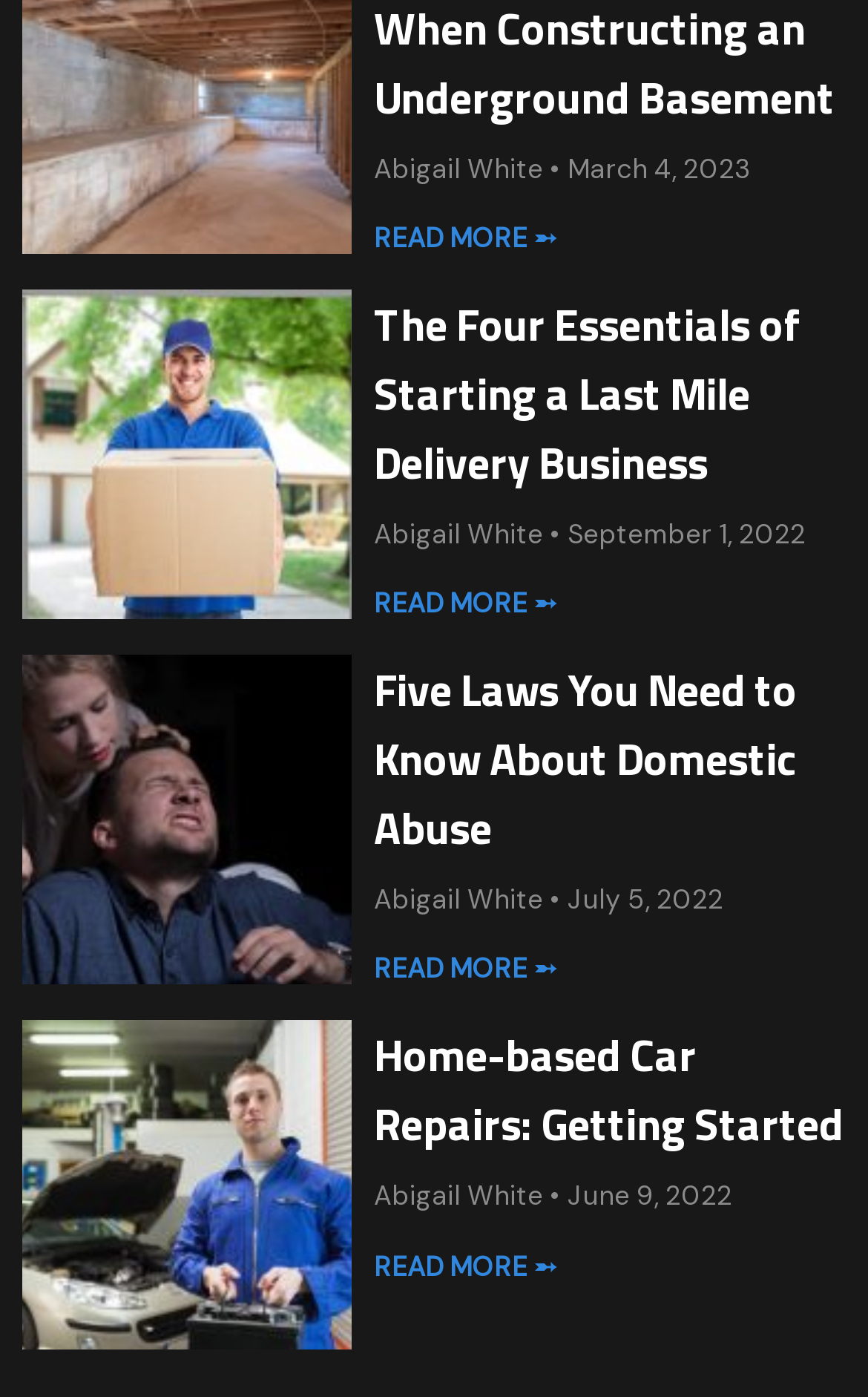Please identify the bounding box coordinates for the region that you need to click to follow this instruction: "Read more about Five Laws You Need to Know About Domestic Abuse".

[0.431, 0.681, 0.641, 0.707]